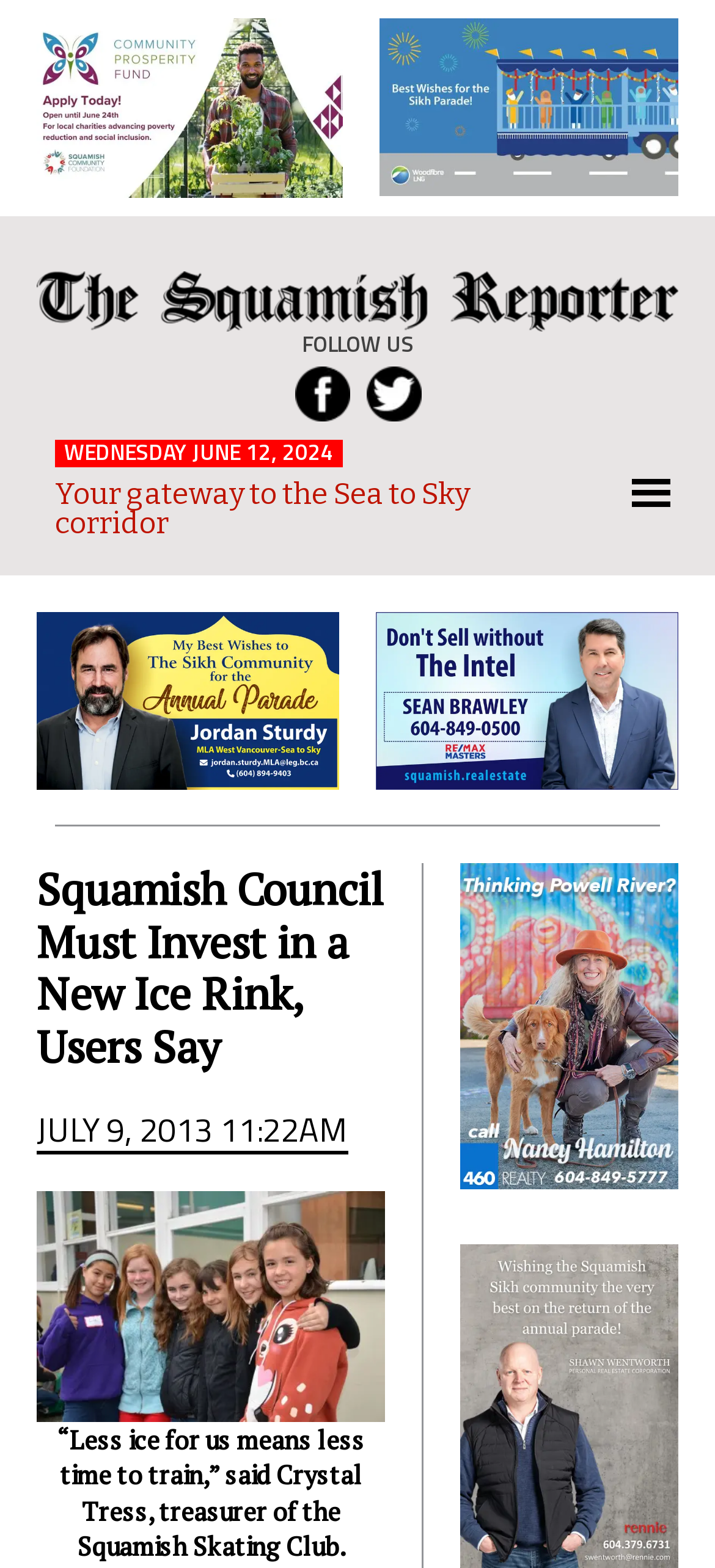Find the bounding box of the web element that fits this description: "placeholder="Search Here"".

None